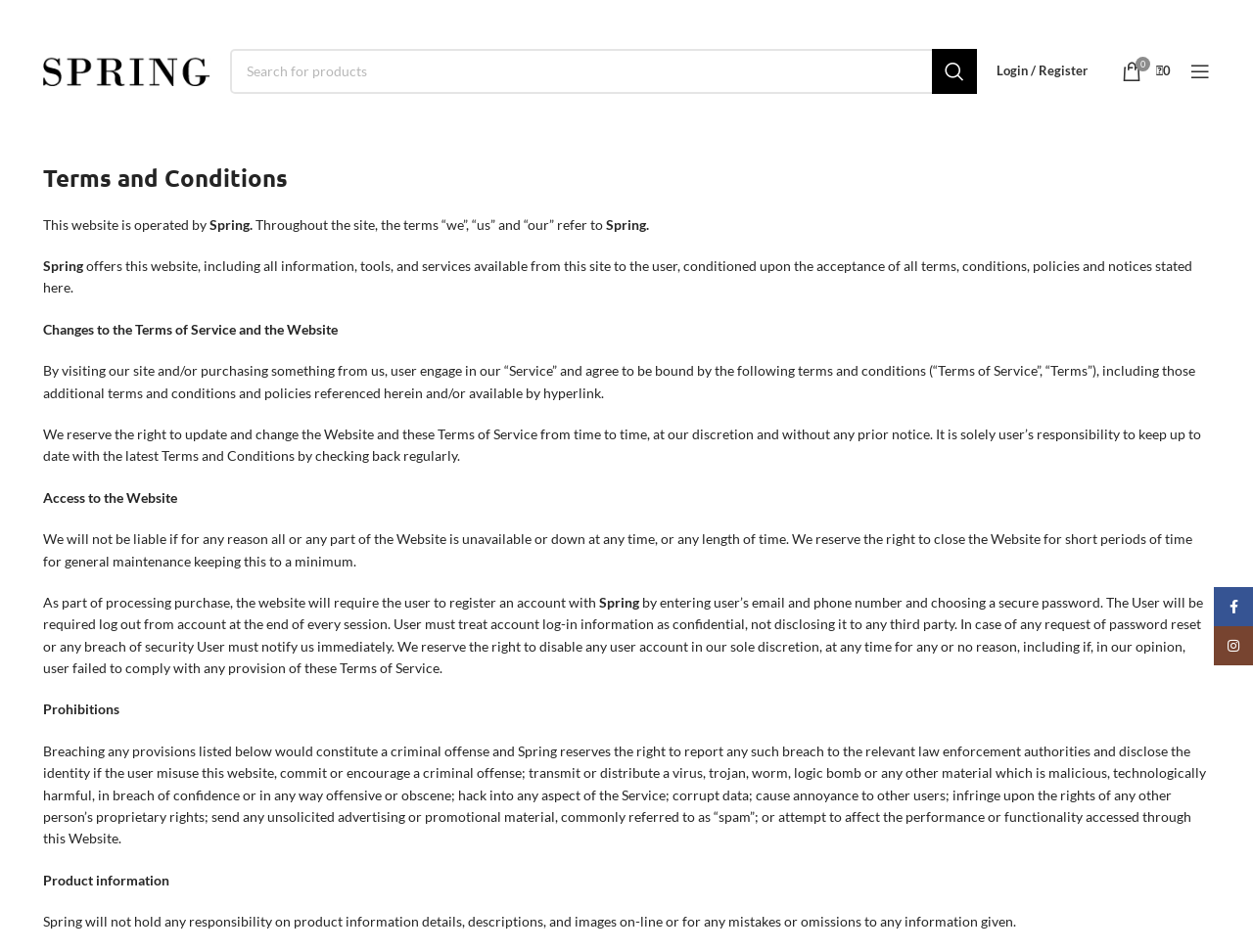What is the purpose of the search box?
Please provide a single word or phrase in response based on the screenshot.

To search the website